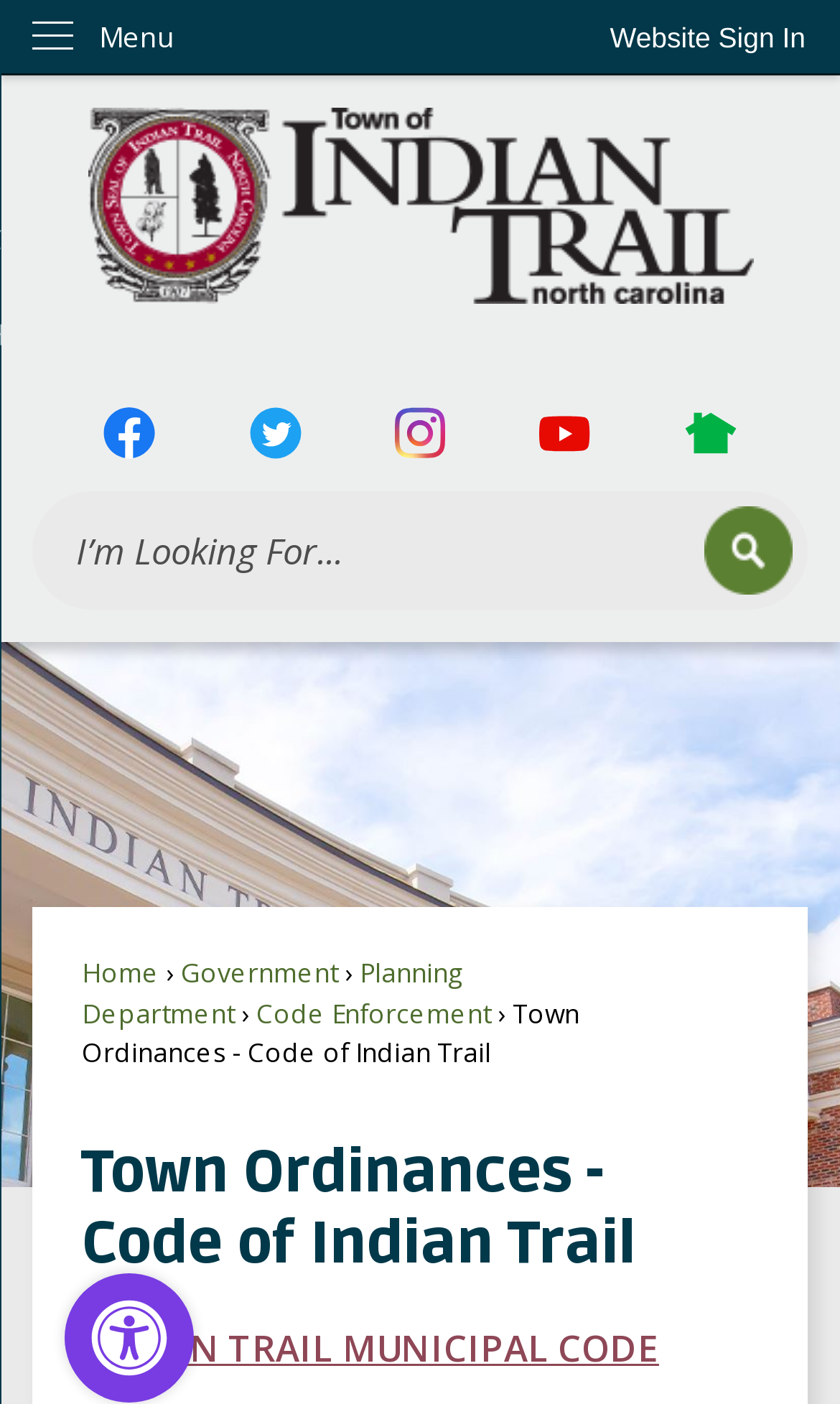Please determine the bounding box coordinates for the UI element described as: "Website Sign In".

[0.685, 0.0, 1.0, 0.054]